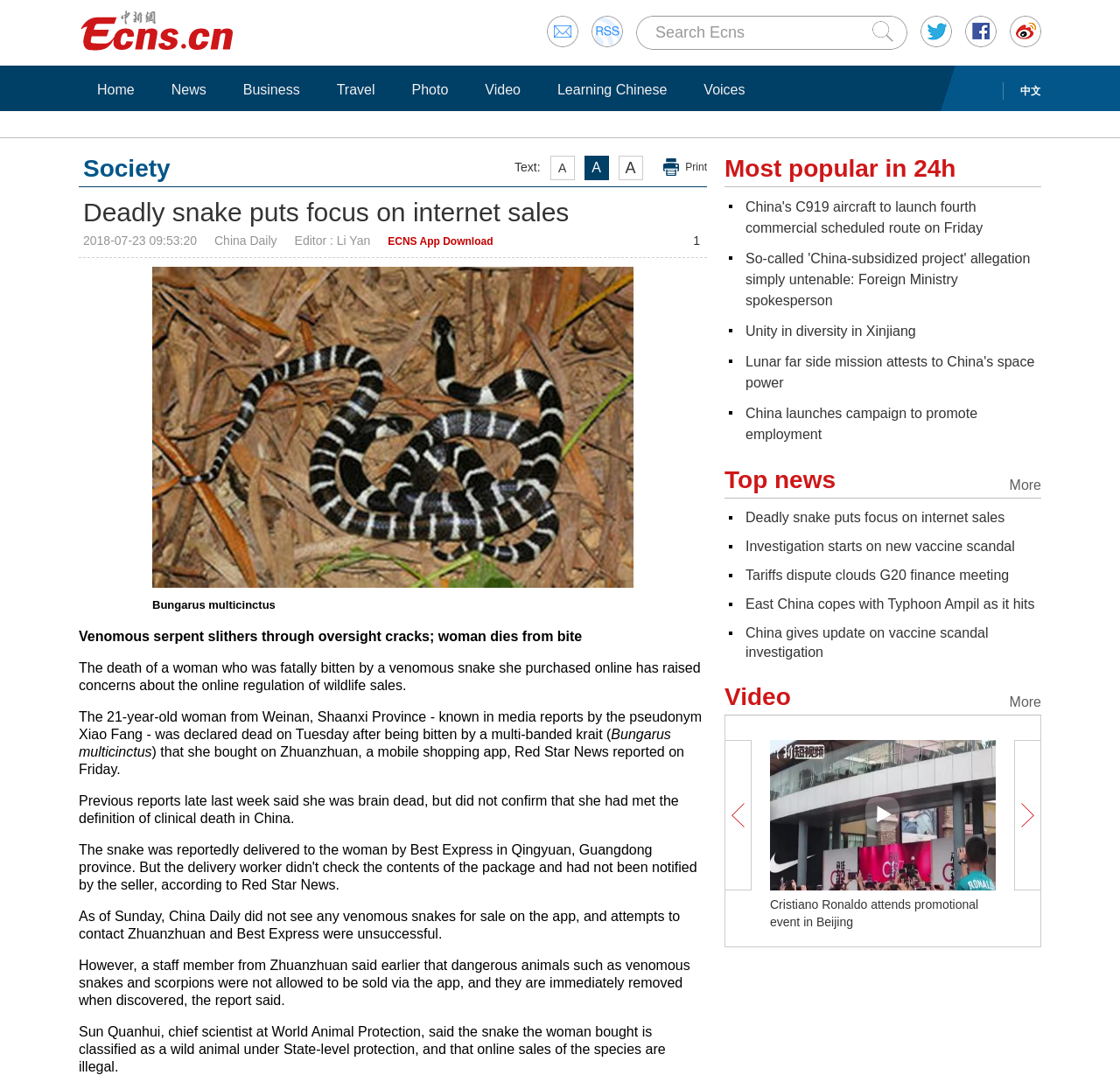Provide the bounding box coordinates for the UI element described in this sentence: "Facebook". The coordinates should be four float values between 0 and 1, i.e., [left, top, right, bottom].

None